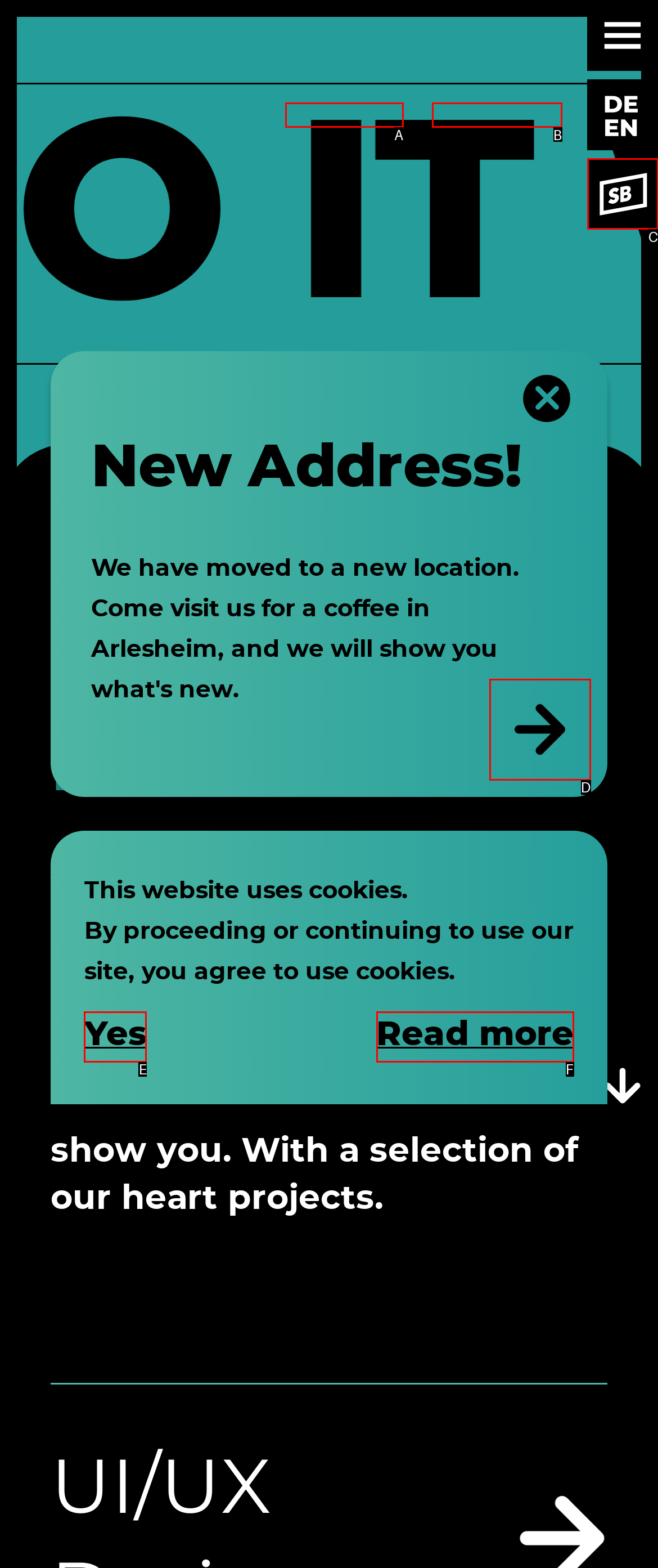Based on the element description: parent_node: New Address!, choose the best matching option. Provide the letter of the option directly.

D